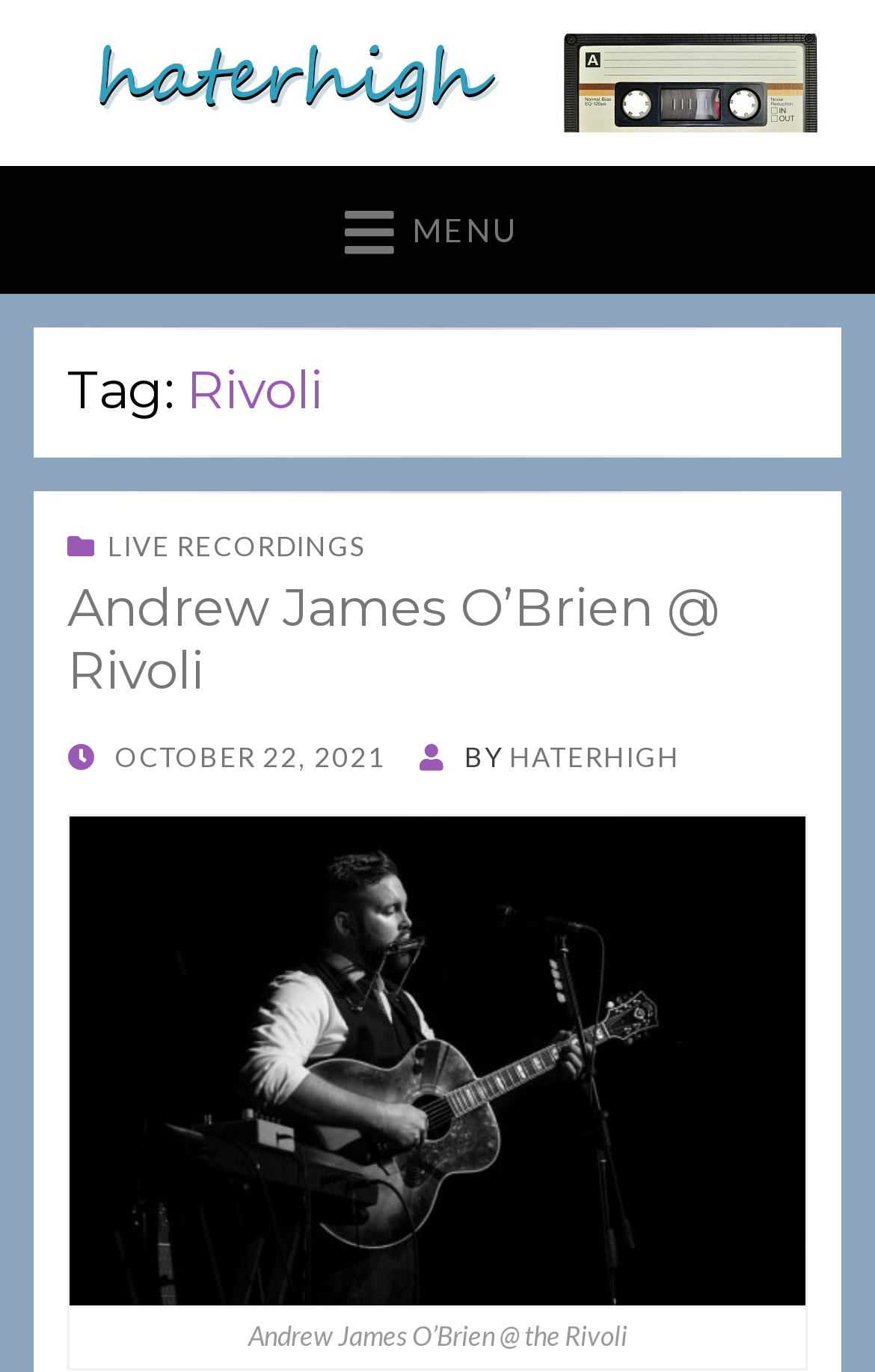What type of content is available on this webpage?
Based on the visual details in the image, please answer the question thoroughly.

I found the answer by looking at the link element ' LIVE RECORDINGS' which is a sub-element of the HeaderAsNonLandmark element, indicating that the webpage contains live recordings.